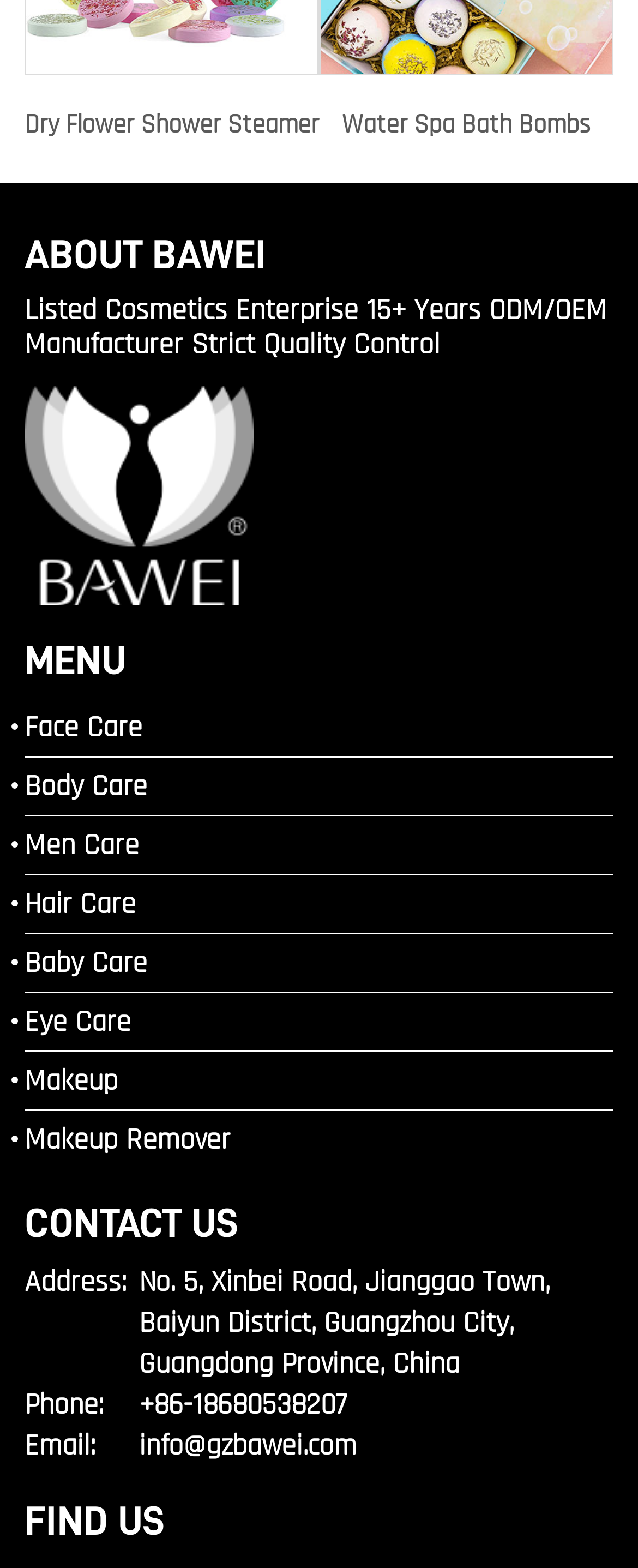What are the categories of products offered by the company?
Please give a detailed and elaborate explanation in response to the question.

The categories of products offered by the company can be inferred from the links 'Face Care', 'Body Care', 'Men Care', 'Hair Care', 'Baby Care', 'Eye Care', 'Makeup', and 'Makeup Remover' on the webpage, which are likely to be product categories.